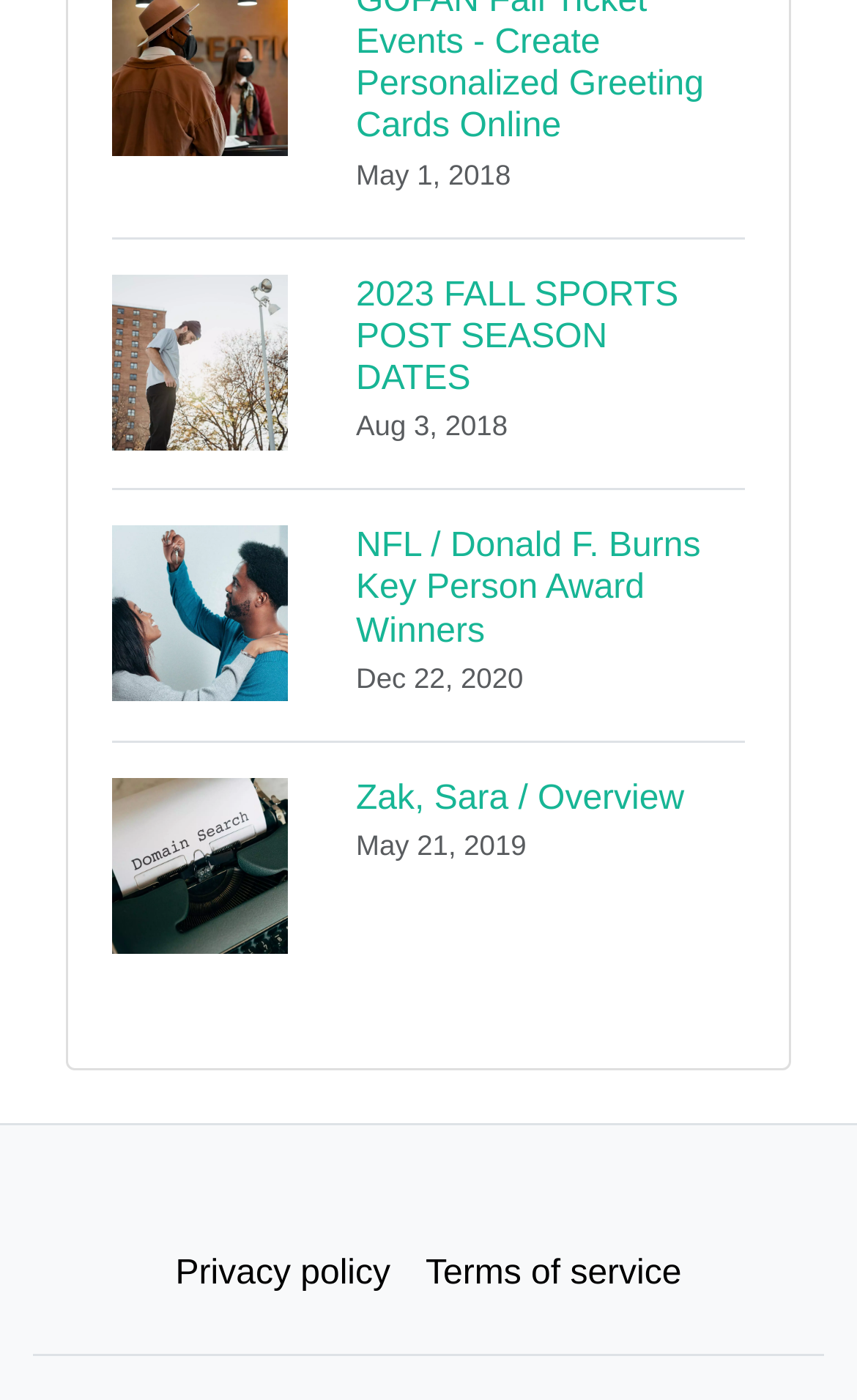Look at the image and answer the question in detail:
What is the vertical position of the image in the first link?

I found the vertical position of the image in the first link by looking at the bounding box coordinates of the image element, which is [0.131, 0.196, 0.336, 0.321]. The y1 coordinate represents the top of the image, which is 0.196.